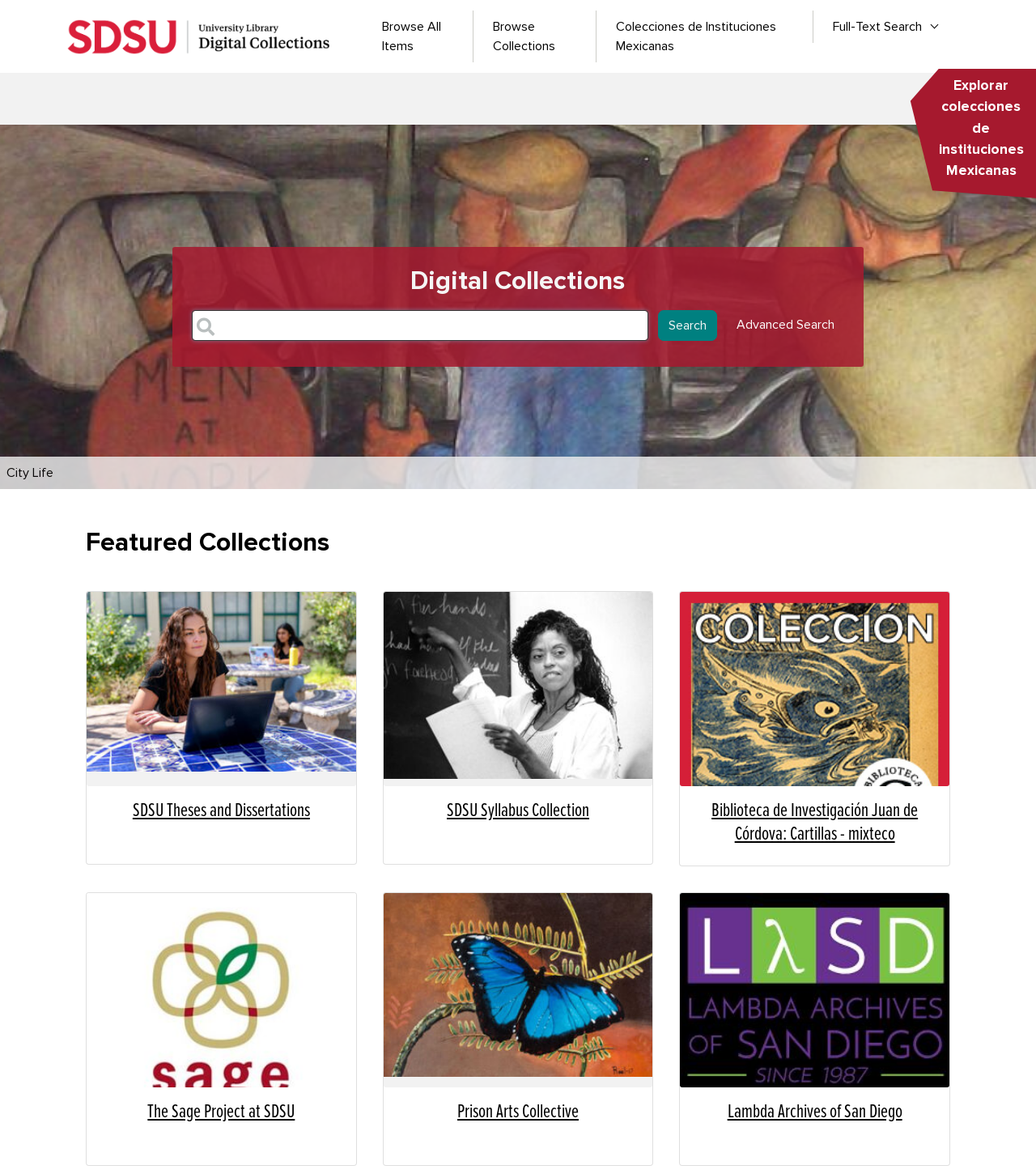Describe the entire webpage, focusing on both content and design.

The webpage is the digital collections page of San Diego State University Library. At the top, there is a banner with a site header and a navigation menu with links to "Home", "Browse All Items", "Browse Collections", "Colecciones de Instituciones Mexicanas", and "Full-Text Search". 

Below the banner, there is a prominent search bar with a text box, a combo box, and a "Search" button. To the right of the search bar, there is a link to "Advanced Search". 

On the left side of the page, there is a section with a heading "Featured Collections". This section showcases several collections, each with a thumbnail image, a heading, and a brief description. The collections include "SDSU Theses and Dissertations", "SDSU Syllabus Collection", "Biblioteca de Investigación Juan de Córdova: Cartillas - mixteco", "The Sage Project at SDSU", "Prison Arts Collective", and "Lambda Archives of San Diego". 

Each collection has a link to its page, and the descriptions provide a brief overview of the collection's content. For example, the "SDSU Theses and Dissertations" collection contains student theses and dissertations from as early as 1939, while the "SDSU Syllabus Collection" aims to collect syllabi from all courses offered at the university.